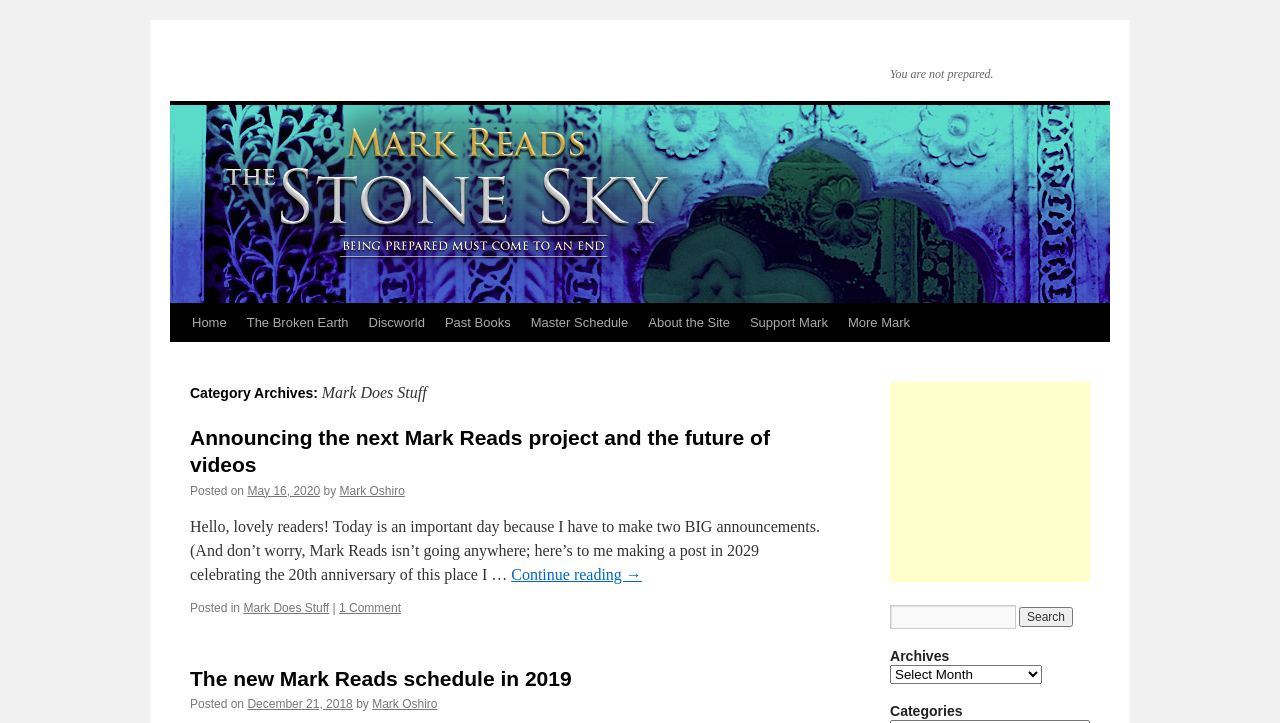Please determine the bounding box coordinates for the element that should be clicked to follow these instructions: "Search".

[0.796, 0.84, 0.838, 0.867]